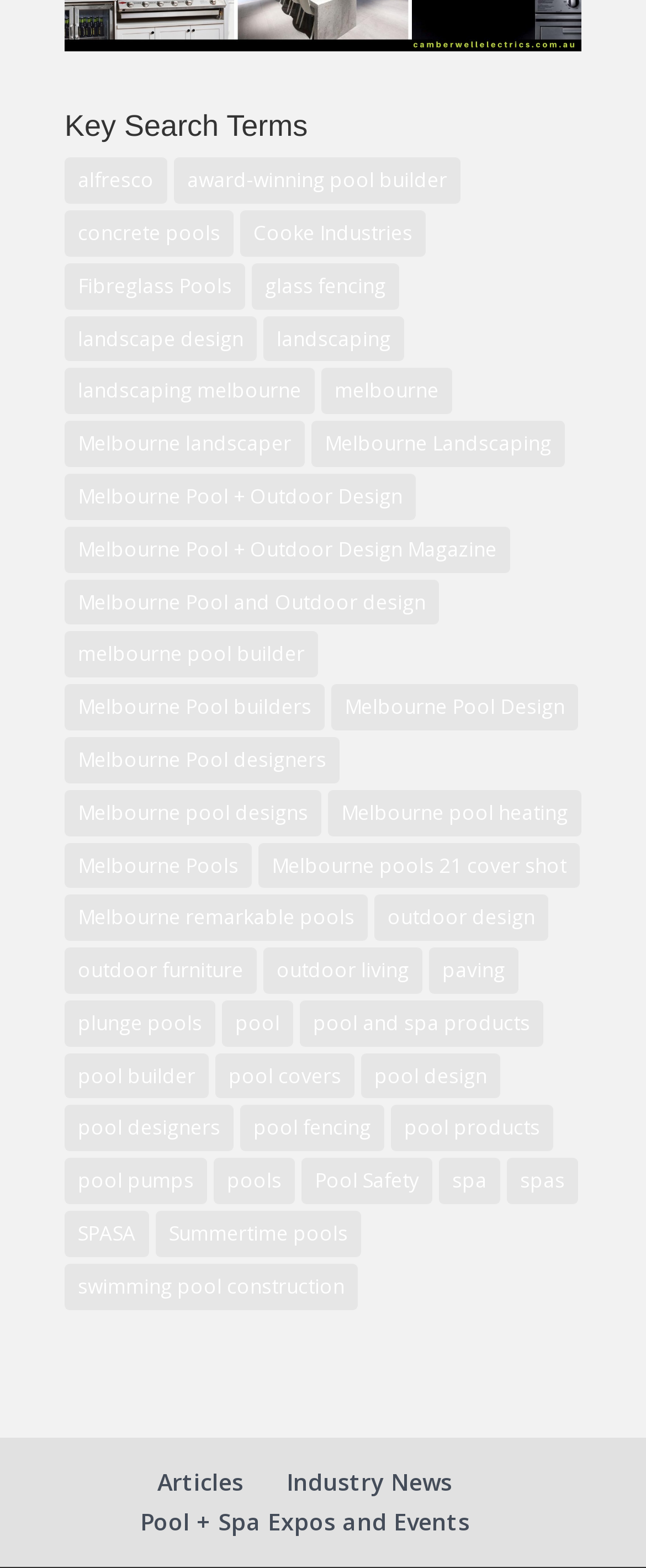Can you find the bounding box coordinates for the element to click on to achieve the instruction: "View 'Melbourne Pool + Outdoor Design Magazine'"?

[0.1, 0.336, 0.79, 0.365]